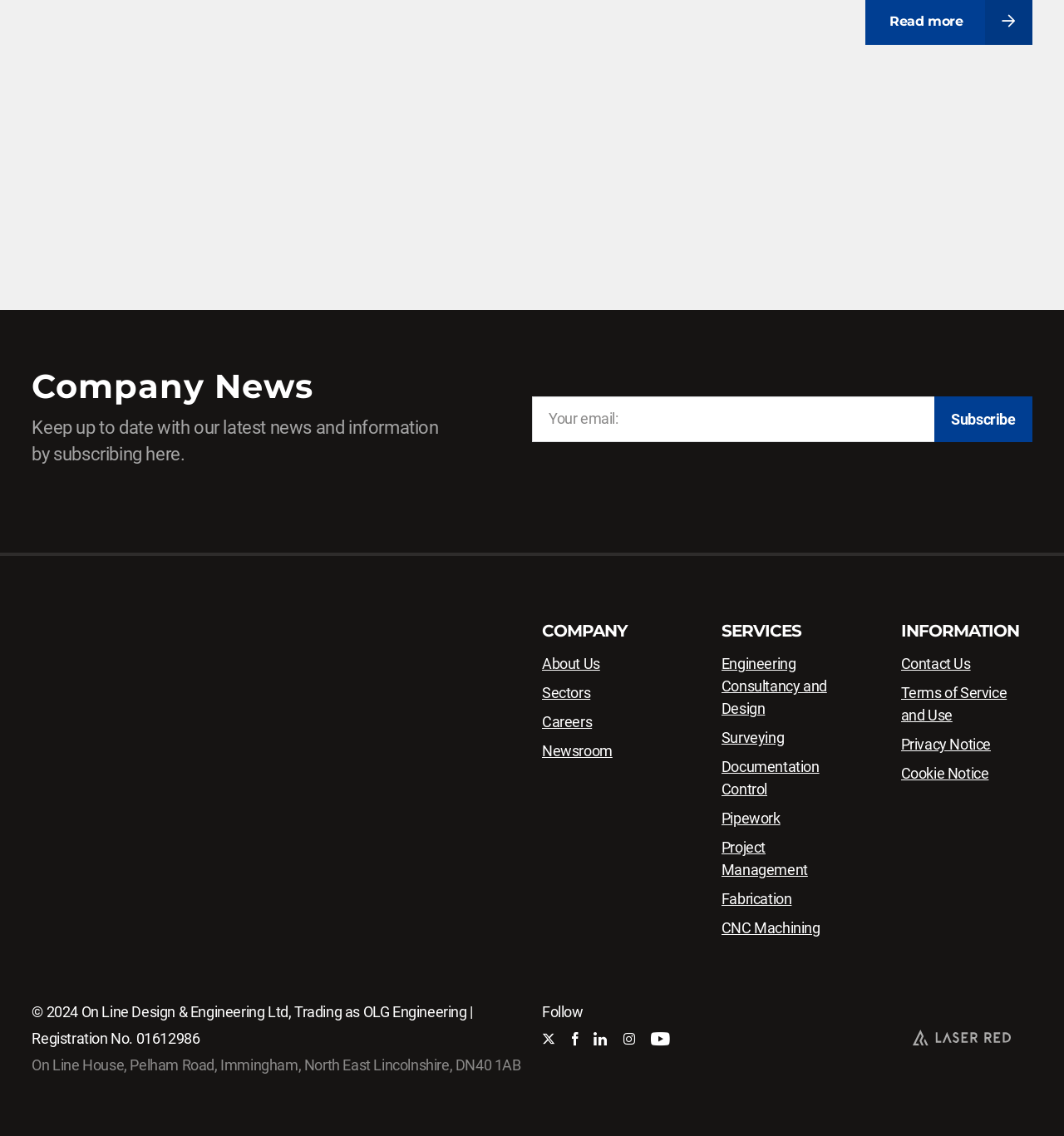What is the company name?
Please answer using one word or phrase, based on the screenshot.

On Line Design & Engineering Ltd